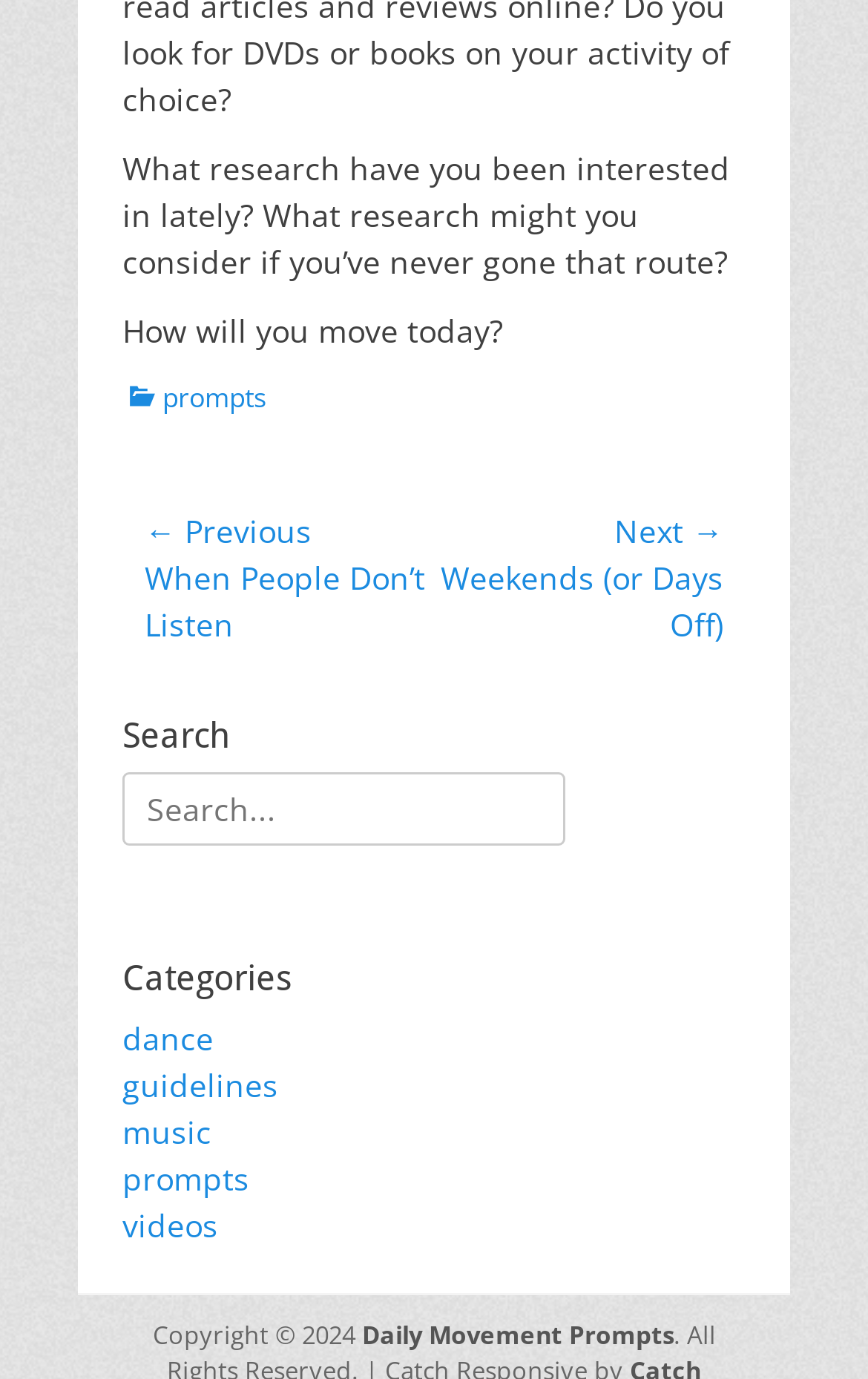Determine the bounding box coordinates of the clickable element to complete this instruction: "Go to previous post". Provide the coordinates in the format of four float numbers between 0 and 1, [left, top, right, bottom].

[0.167, 0.368, 0.5, 0.47]